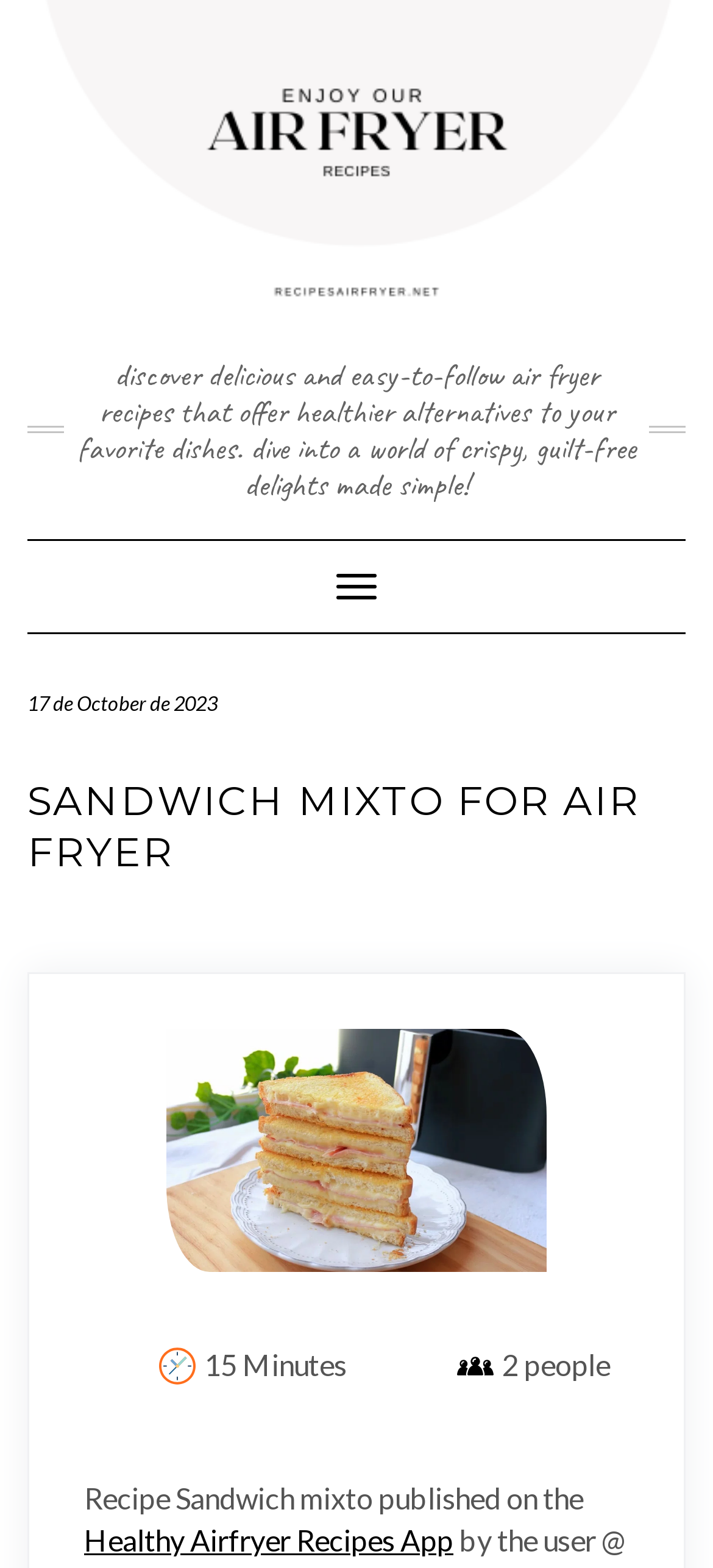Locate the bounding box for the described UI element: "Healthy Airfryer Recipes App". Ensure the coordinates are four float numbers between 0 and 1, formatted as [left, top, right, bottom].

[0.118, 0.971, 0.636, 0.993]